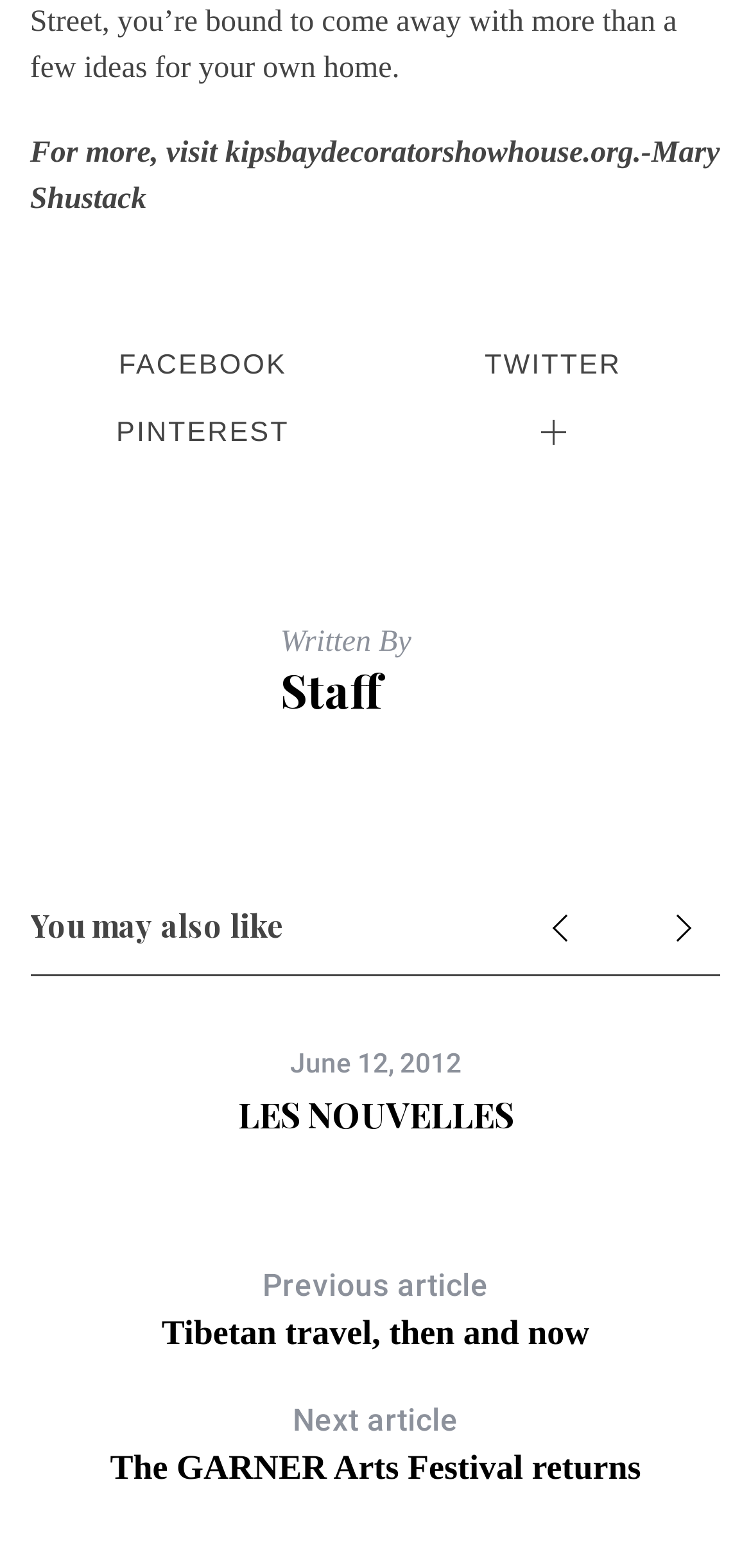Give a short answer using one word or phrase for the question:
What is the category of the article 'LES NOUVELLES'?

Not specified